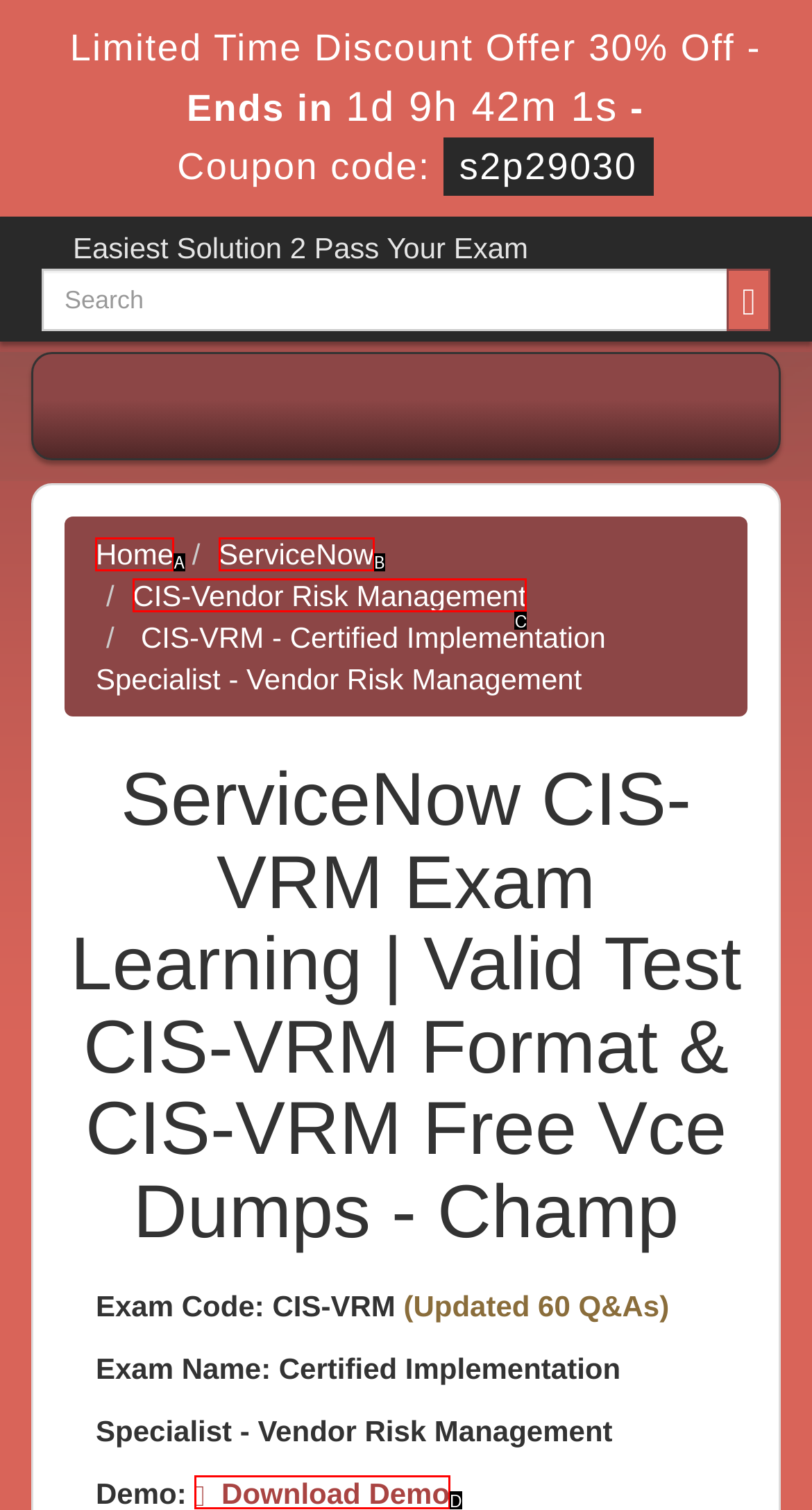With the description: ServiceNow, find the option that corresponds most closely and answer with its letter directly.

B